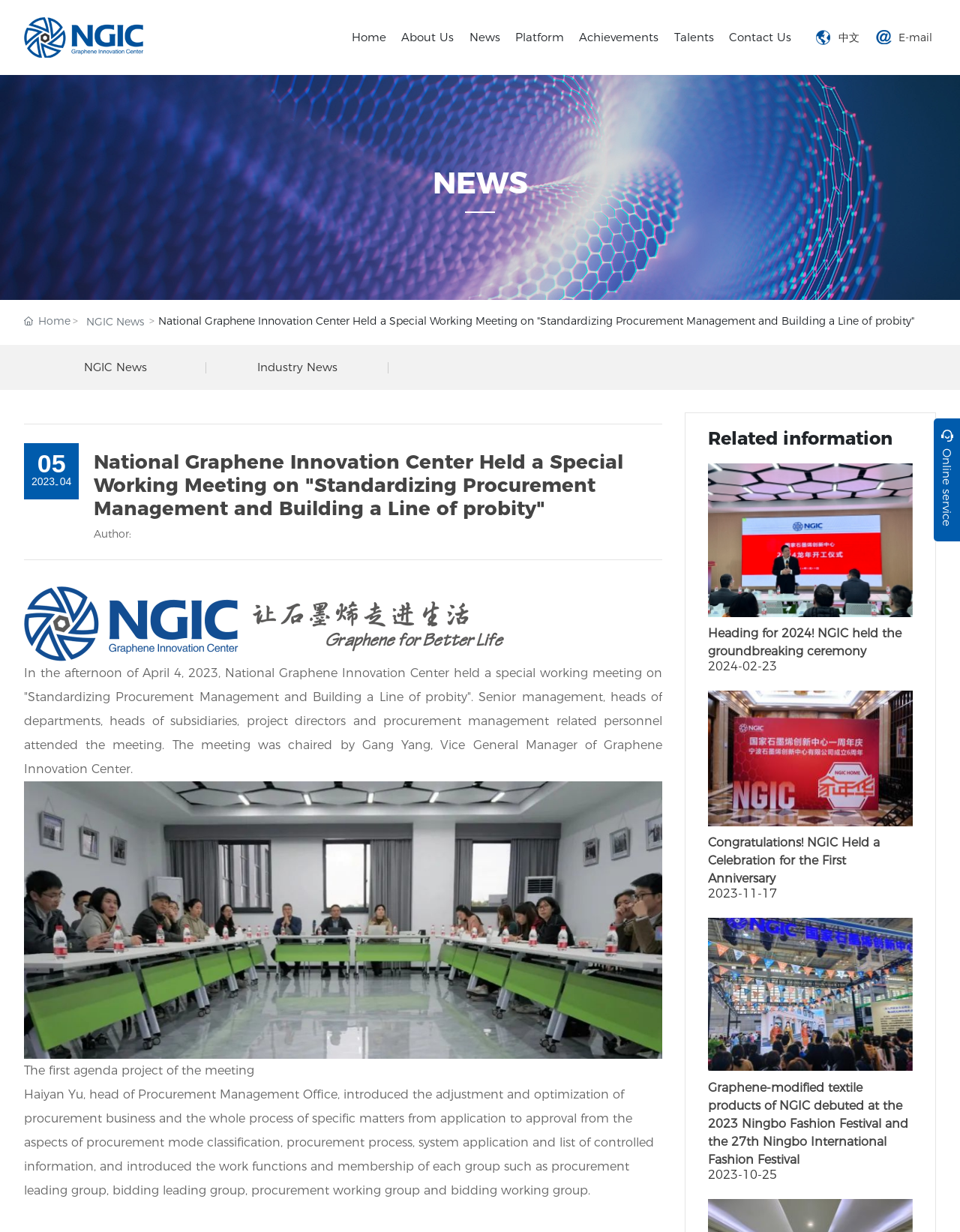Please identify the bounding box coordinates of the element on the webpage that should be clicked to follow this instruction: "Click the 'NGIC News' link". The bounding box coordinates should be given as four float numbers between 0 and 1, formatted as [left, top, right, bottom].

[0.09, 0.255, 0.15, 0.269]